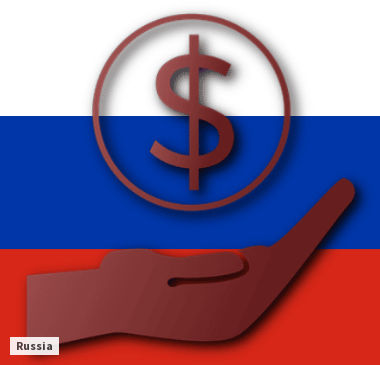Elaborate on the image with a comprehensive description.

The image features a stylized representation of financial themes against the backdrop of the Russian flag, which consists of horizontal stripes in white, blue, and red. Prominently displayed in the center is a hand, symbolizing support or provision, holding a large dollar sign enclosed in a circular outline. This imagery conveys concepts related to wealth, economics, and financial transactions within the context of Russia. The inclusion of the dollar sign suggests a focus on international finance, trade, or economic policies. Additionally, the word "Russia" is included in the bottom left corner, reinforcing the geographical and thematic context of the image.